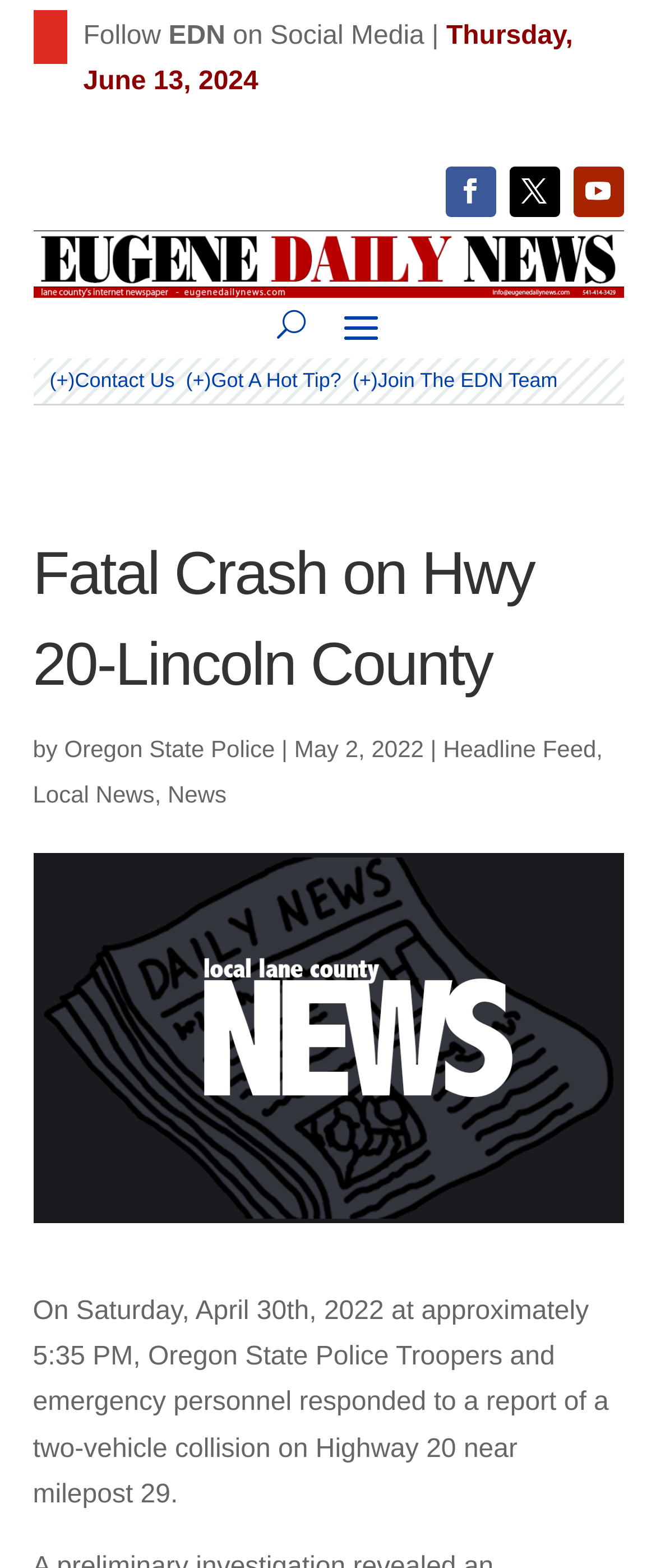Please determine the bounding box coordinates, formatted as (top-left x, top-left y, bottom-right x, bottom-right y), with all values as floating point numbers between 0 and 1. Identify the bounding box of the region described as: Follow

[0.678, 0.107, 0.755, 0.139]